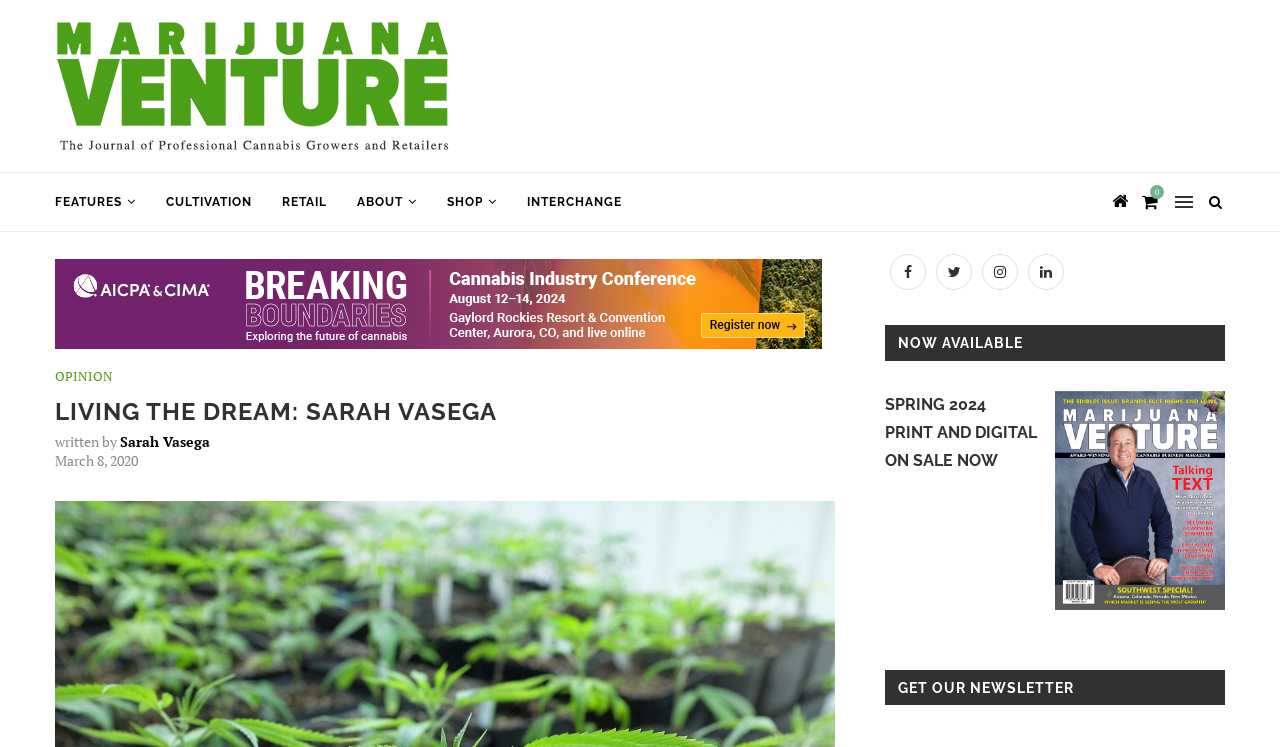Determine the bounding box coordinates of the clickable region to execute the instruction: "Subscribe to the newsletter". The coordinates should be four float numbers between 0 and 1, denoted as [left, top, right, bottom].

[0.691, 0.897, 0.957, 0.944]